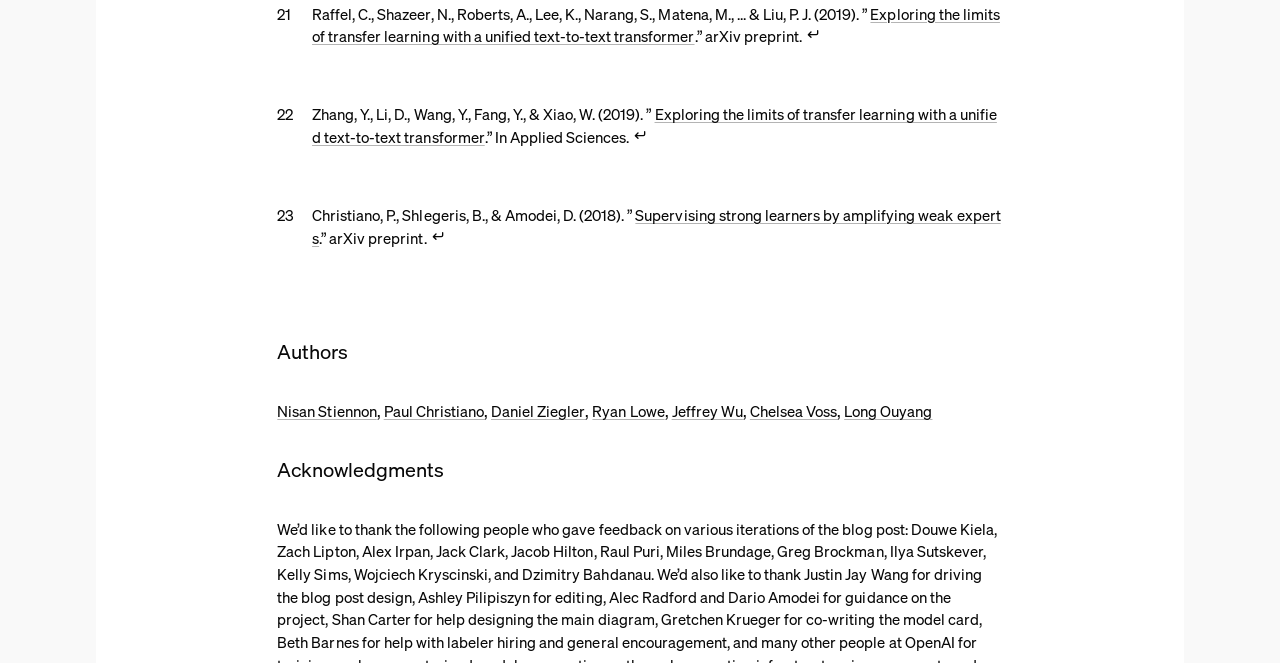Extract the bounding box coordinates for the HTML element that matches this description: "Bowls". The coordinates should be four float numbers between 0 and 1, i.e., [left, top, right, bottom].

None